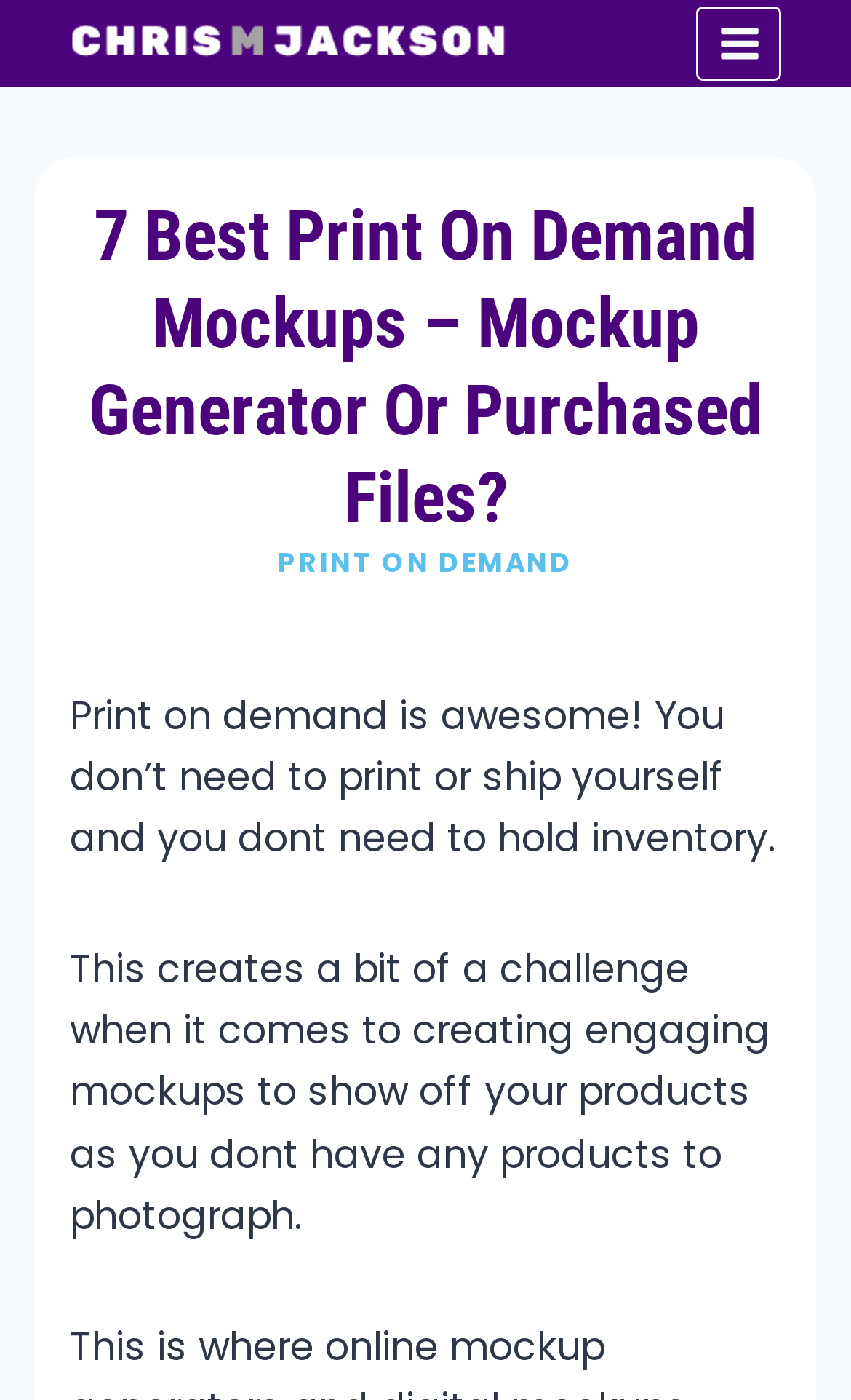What is the main topic of the webpage?
Please answer the question with a single word or phrase, referencing the image.

Print on demand